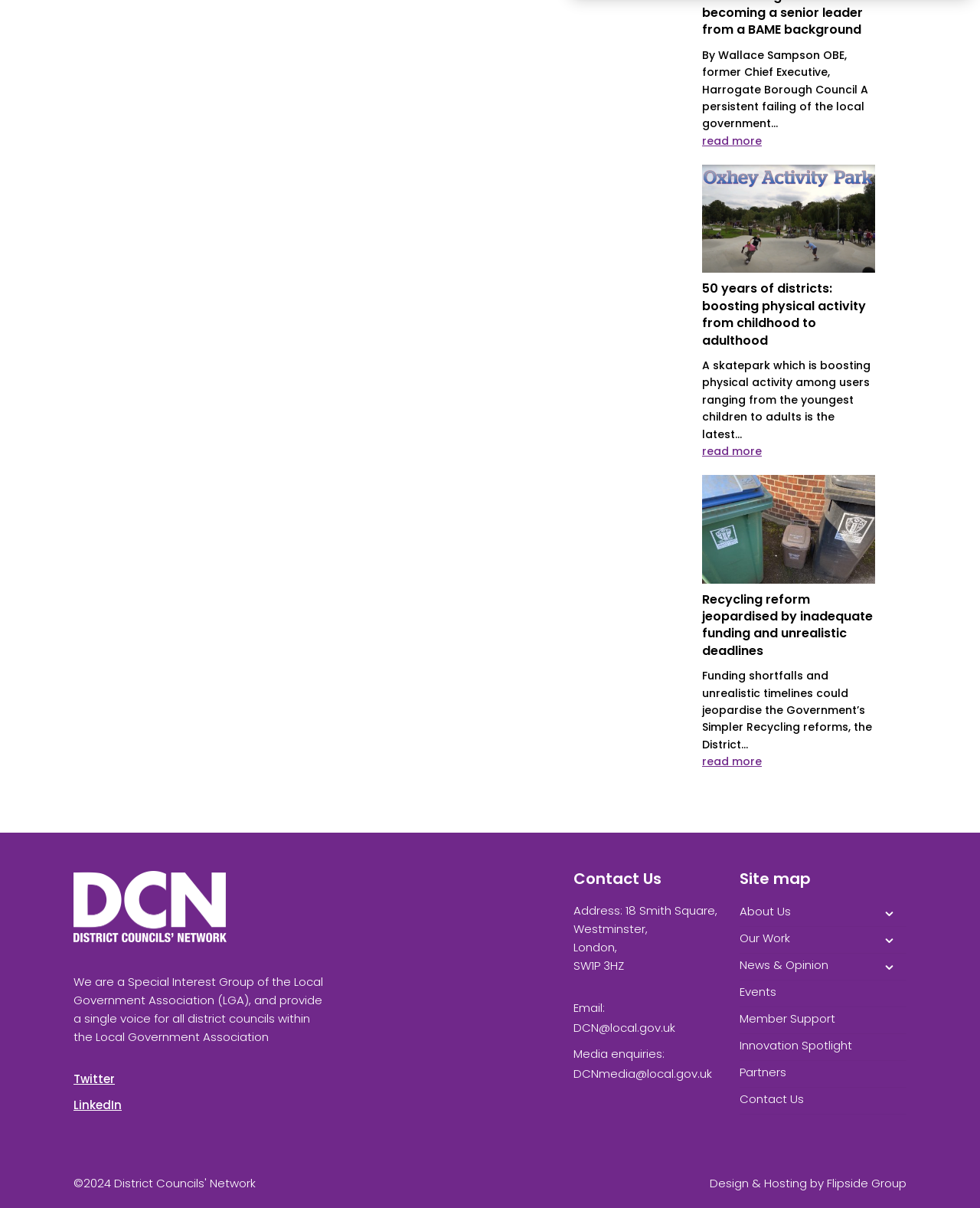Locate the bounding box coordinates of the clickable area to execute the instruction: "contact us via email". Provide the coordinates as four float numbers between 0 and 1, represented as [left, top, right, bottom].

[0.585, 0.844, 0.689, 0.857]